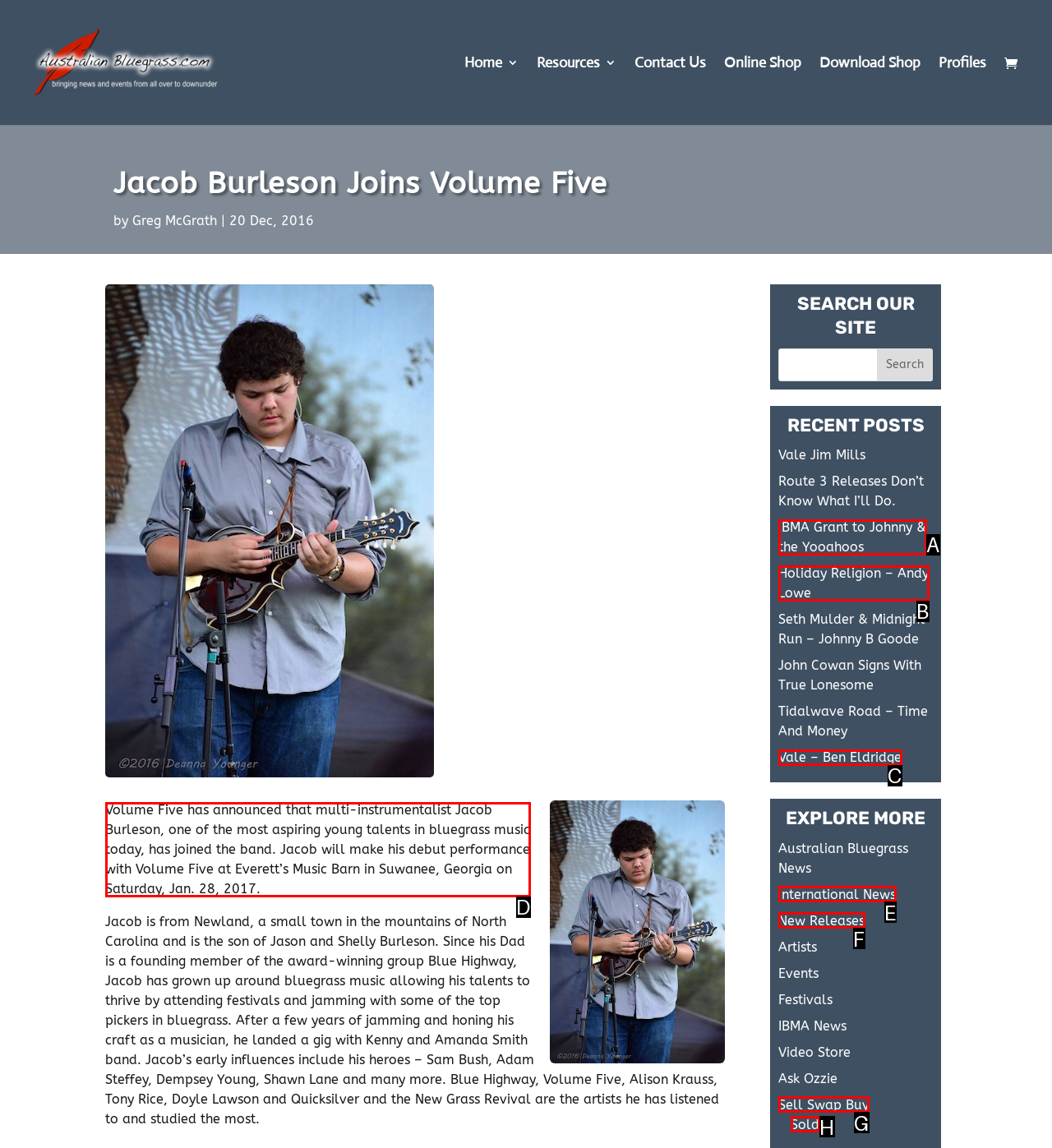Identify the letter of the UI element I need to click to carry out the following instruction: Read the article about Jacob Burleson joining Volume Five

D